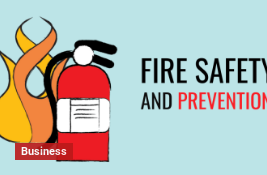Offer a meticulous description of the image.

The image titled "Fire Prevention" features an illustration emphasizing the importance of fire safety and prevention. Central to the artwork is a vividly colored fire extinguisher, symbolizing readiness and protection against fire hazards. Flanking the extinguisher are stylized flames in warm colors, representing the fire itself. The text "FIRE SAFETY AND PREVENTION" is prominently displayed, with "FIRE SAFETY" in bold letters to highlight its significance. Below the main title is a small label indicating "Business," suggesting a focus on professional practices or services related to fire safety. This image serves as a visual reminder of the essential measures needed to safeguard lives and property from fire-related incidents.